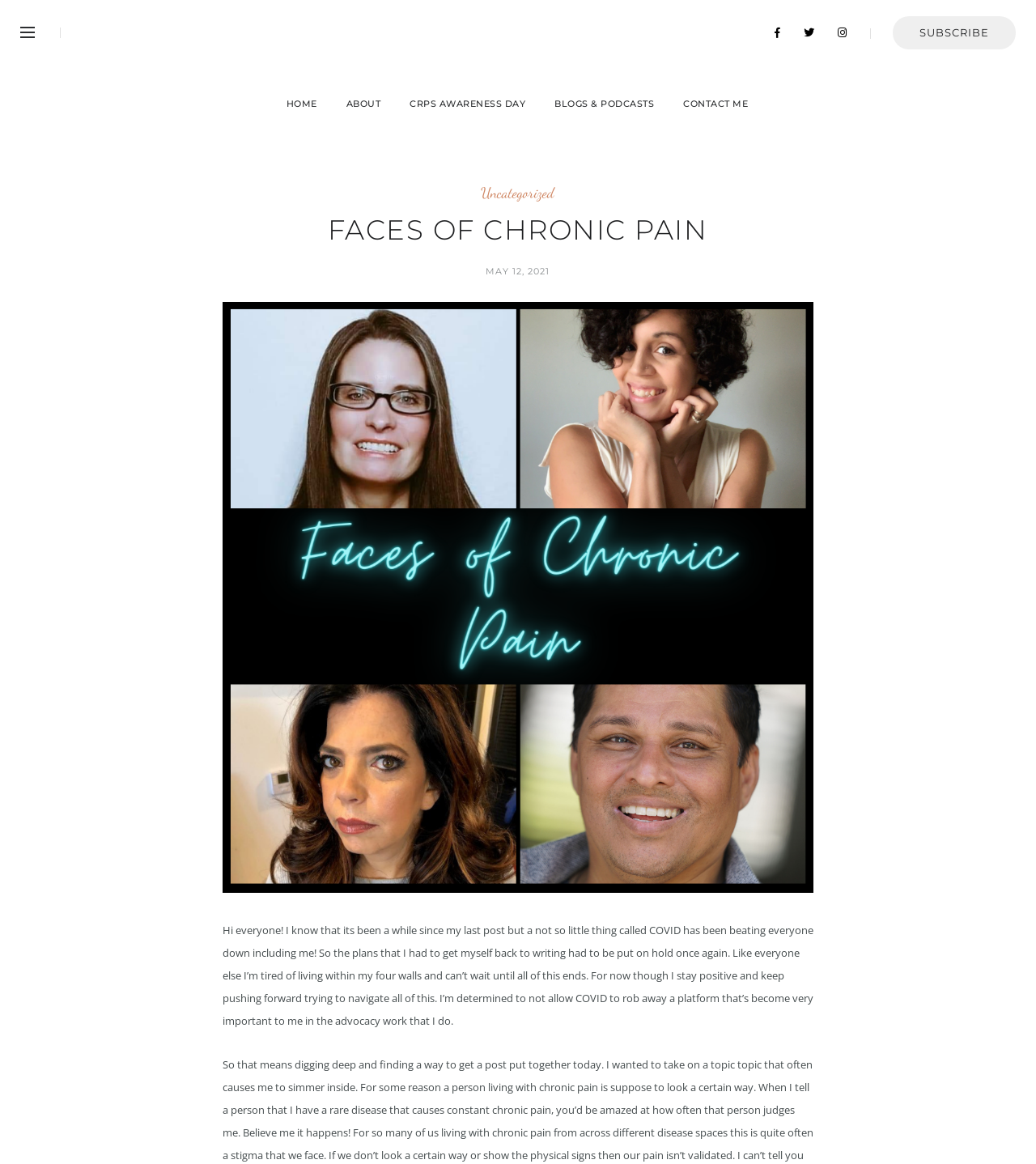Please determine the bounding box coordinates, formatted as (top-left x, top-left y, bottom-right x, bottom-right y), with all values as floating point numbers between 0 and 1. Identify the bounding box of the region described as: Blogs & Podcasts

[0.522, 0.065, 0.646, 0.113]